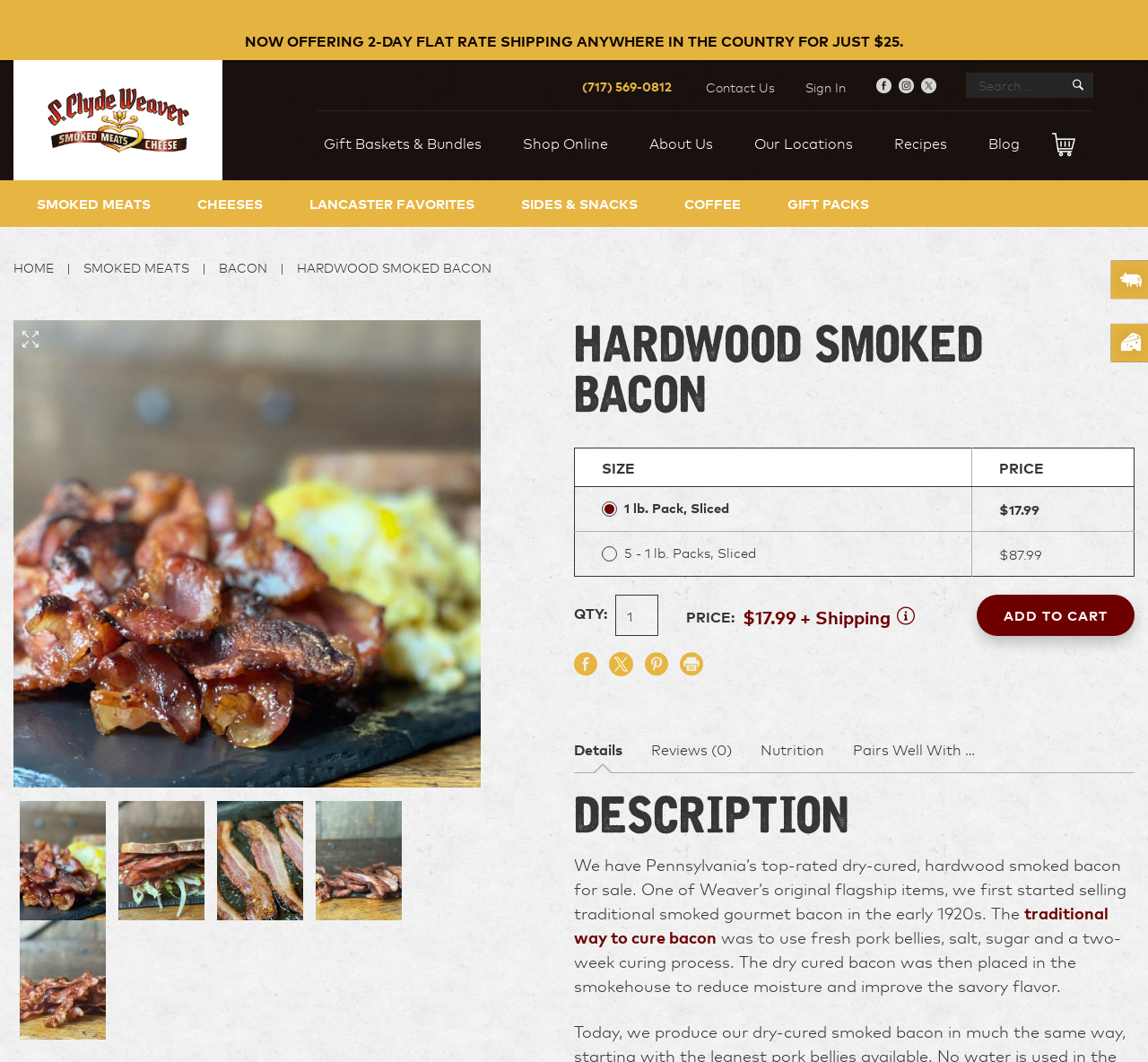Pinpoint the bounding box coordinates of the clickable area necessary to execute the following instruction: "View gift baskets and bundles". The coordinates should be given as four float numbers between 0 and 1, namely [left, top, right, bottom].

[0.276, 0.105, 0.426, 0.167]